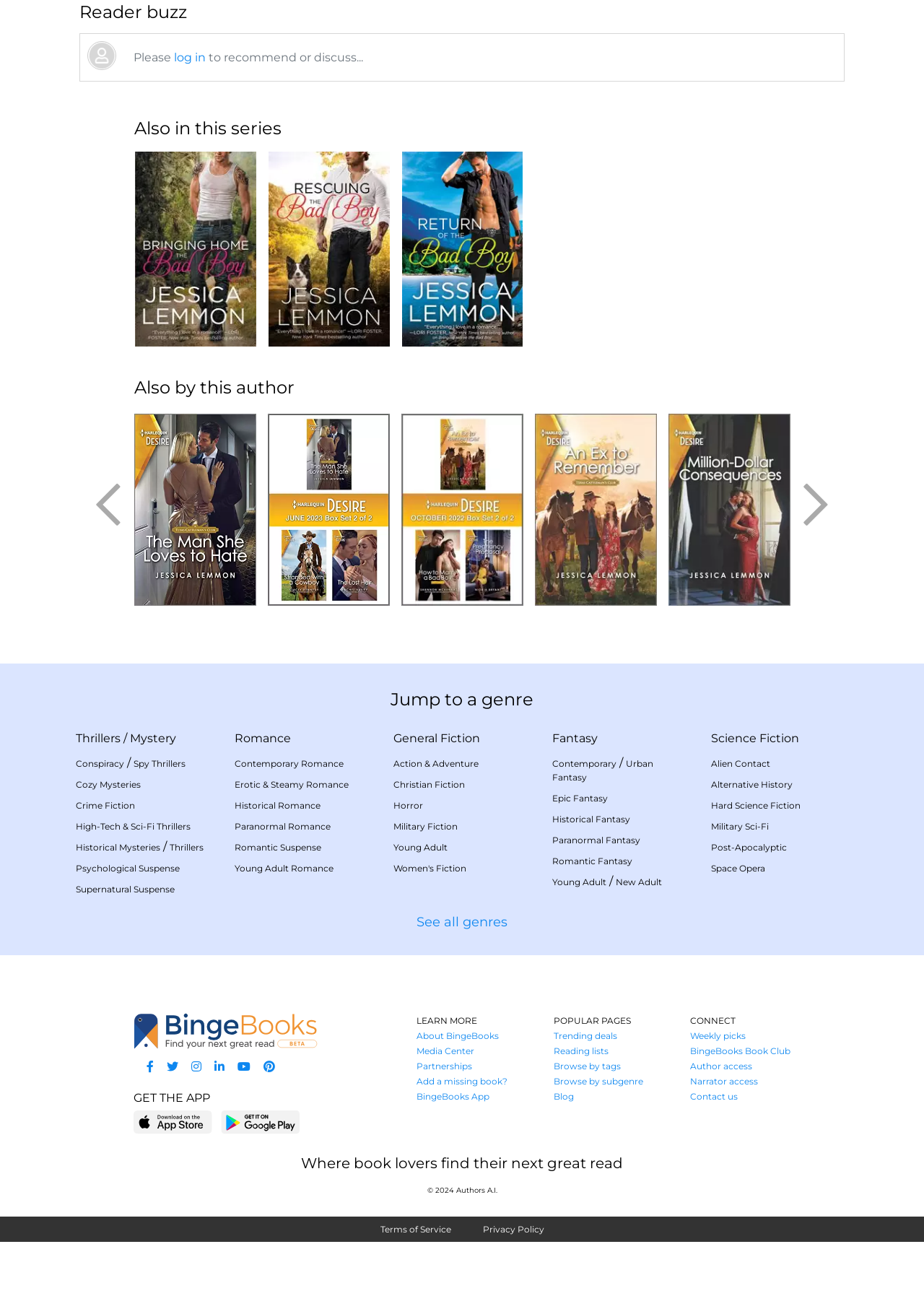How many books are listed in the 'Also by this author' section?
Answer the question with a single word or phrase derived from the image.

6